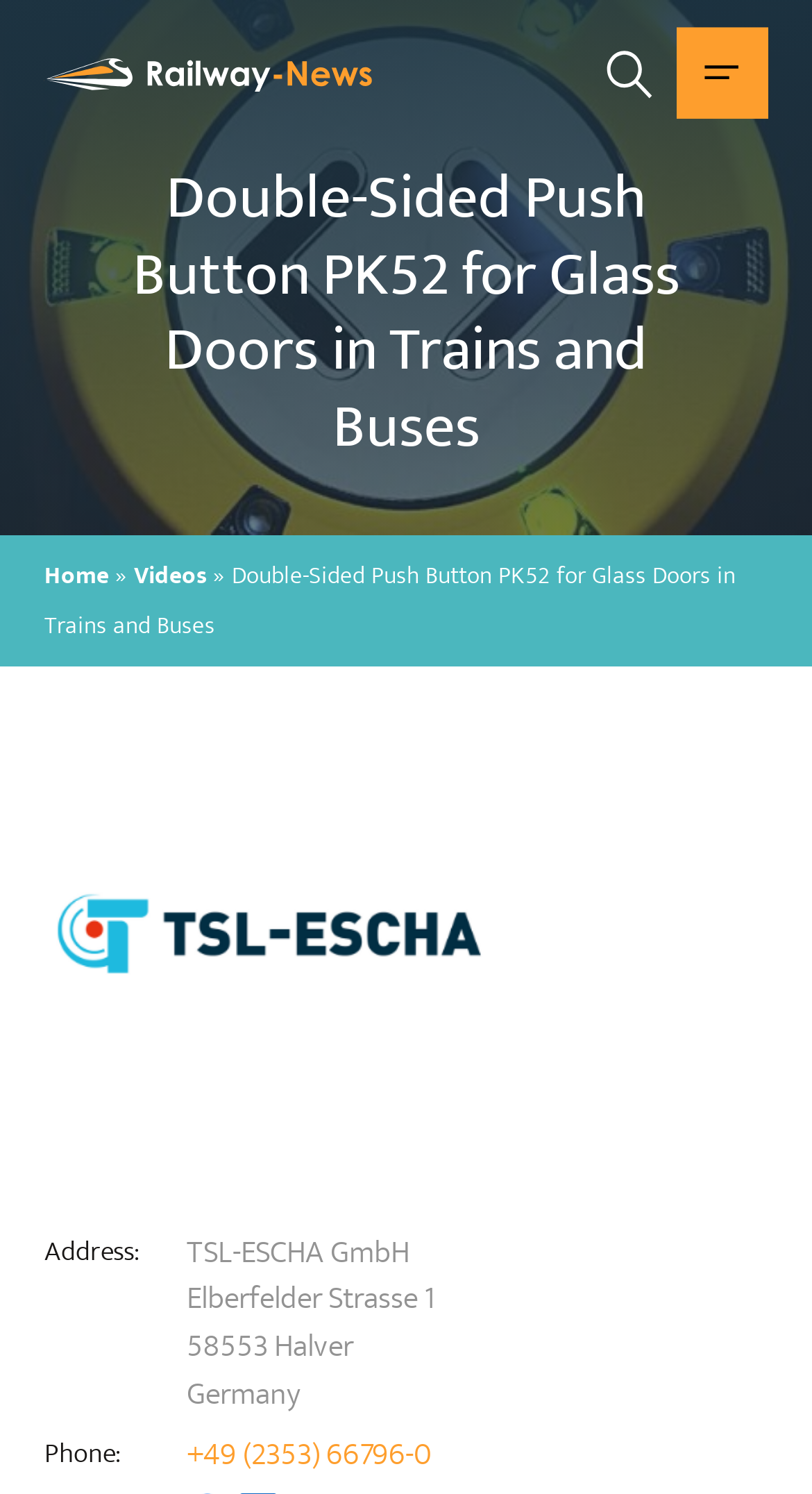What is the purpose of the PK52 button?
Based on the image, answer the question with as much detail as possible.

Based on the heading 'Double-Sided Push Button PK52 for Glass Doors in Trains and Buses', I inferred that the PK52 button is used for door opening in trains and buses.